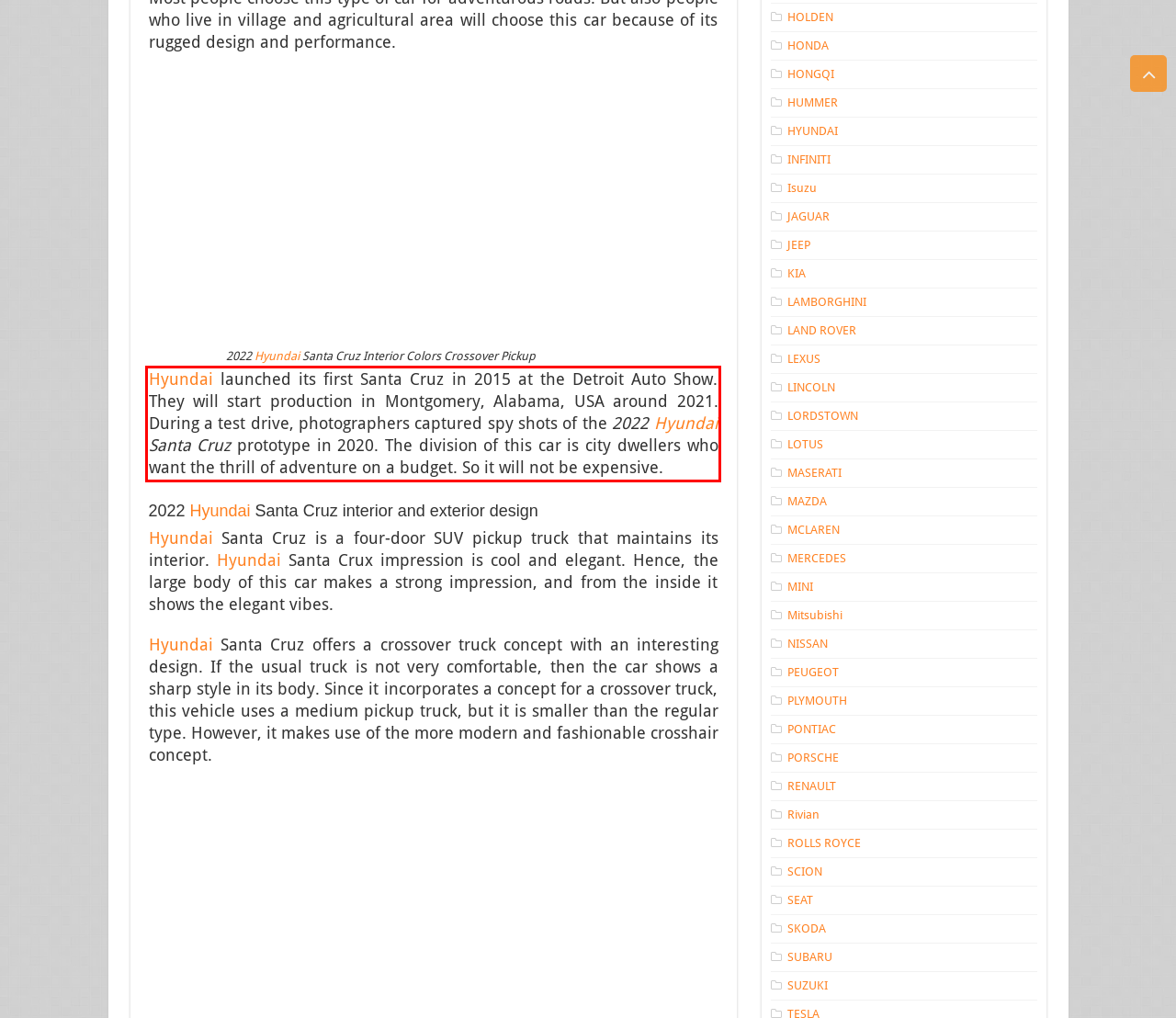Inspect the webpage screenshot that has a red bounding box and use OCR technology to read and display the text inside the red bounding box.

Hyundai launched its first Santa Cruz in 2015 at the Detroit Auto Show. They will start production in Montgomery, Alabama, USA around 2021. During a test drive, photographers captured spy shots of the 2022 Hyundai Santa Cruz prototype in 2020. The division of this car is city dwellers who want the thrill of adventure on a budget. So it will not be expensive.